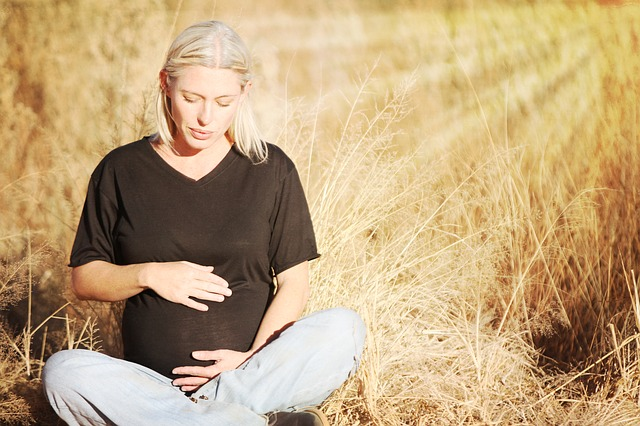Please give a short response to the question using one word or a phrase:
What is the woman doing with her hands?

Resting them on her belly